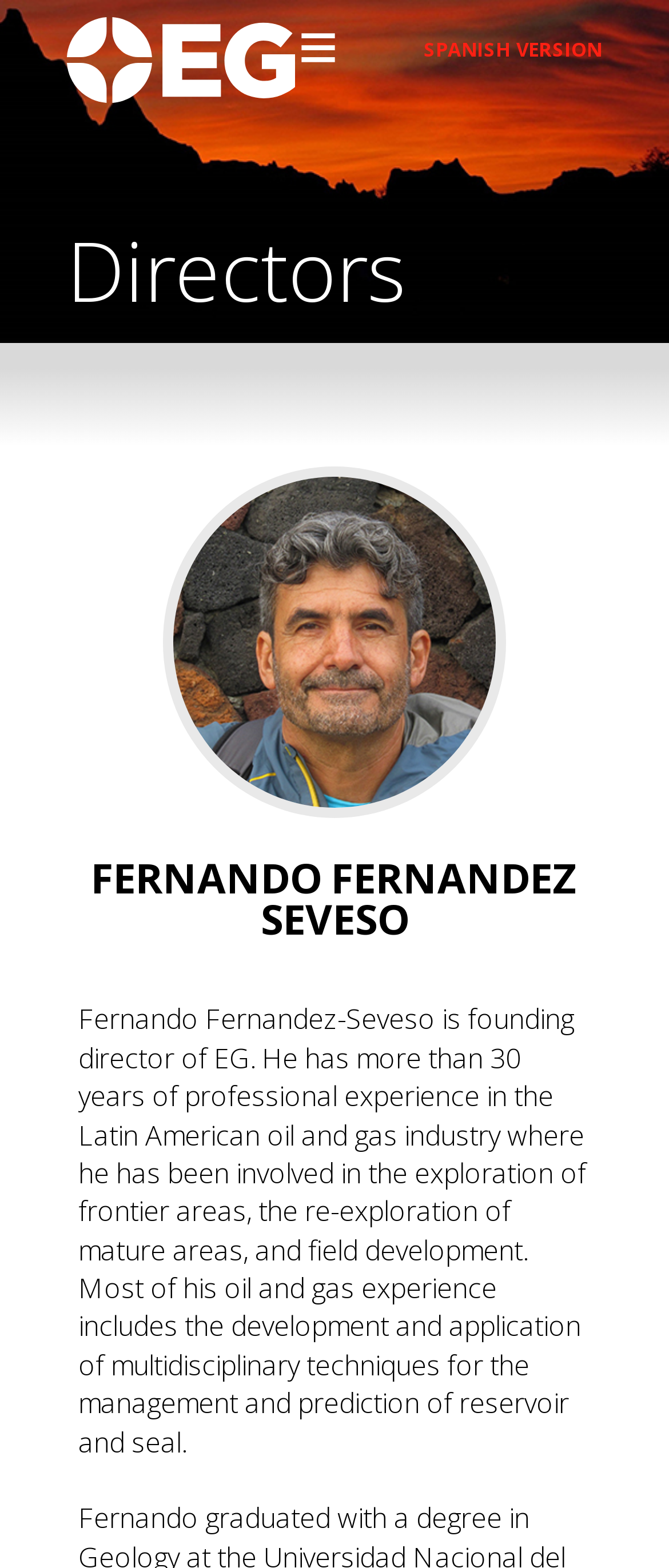Illustrate the webpage thoroughly, mentioning all important details.

The webpage is about EG S.A., a geoscience company specializing in oil and gas area evaluation, reservoir characterization, and data management. 

At the top left of the page, there is a logo of EG S.A. accompanied by a link. To the right of the logo, there is a hamburger menu icon represented by the symbol '≡'. 

On the top right side, there is a link to the Spanish version of the webpage. 

Below the top section, there is a heading that reads "Directors". Under this heading, there is an image of Fernando Fernández Seveso, one of the directors. To the left of the image, there is a heading with his name. Below the image, there is a paragraph describing his professional experience and background in the oil and gas industry, including his involvement in exploration, re-exploration, and field development.